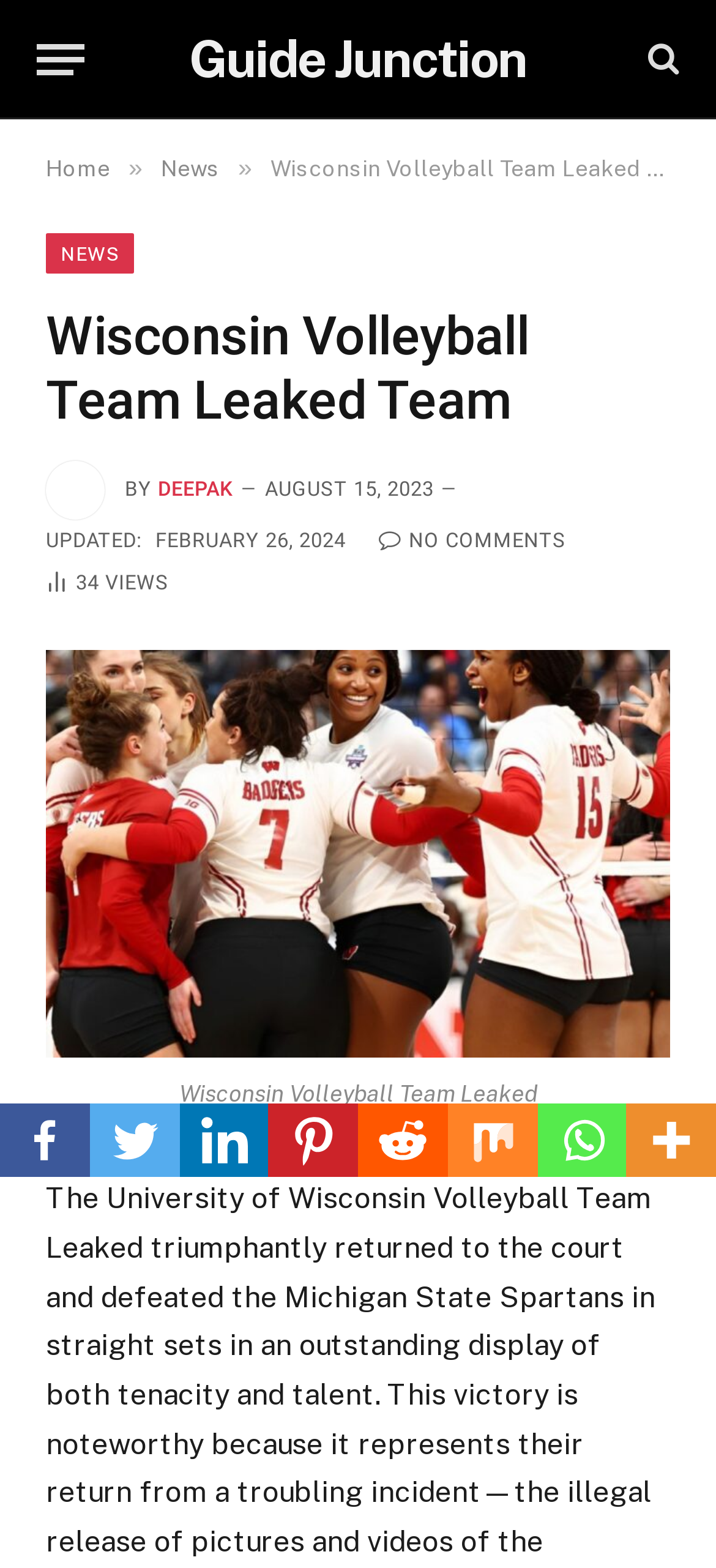Extract the main headline from the webpage and generate its text.

Wisconsin Volleyball Team Leaked Team